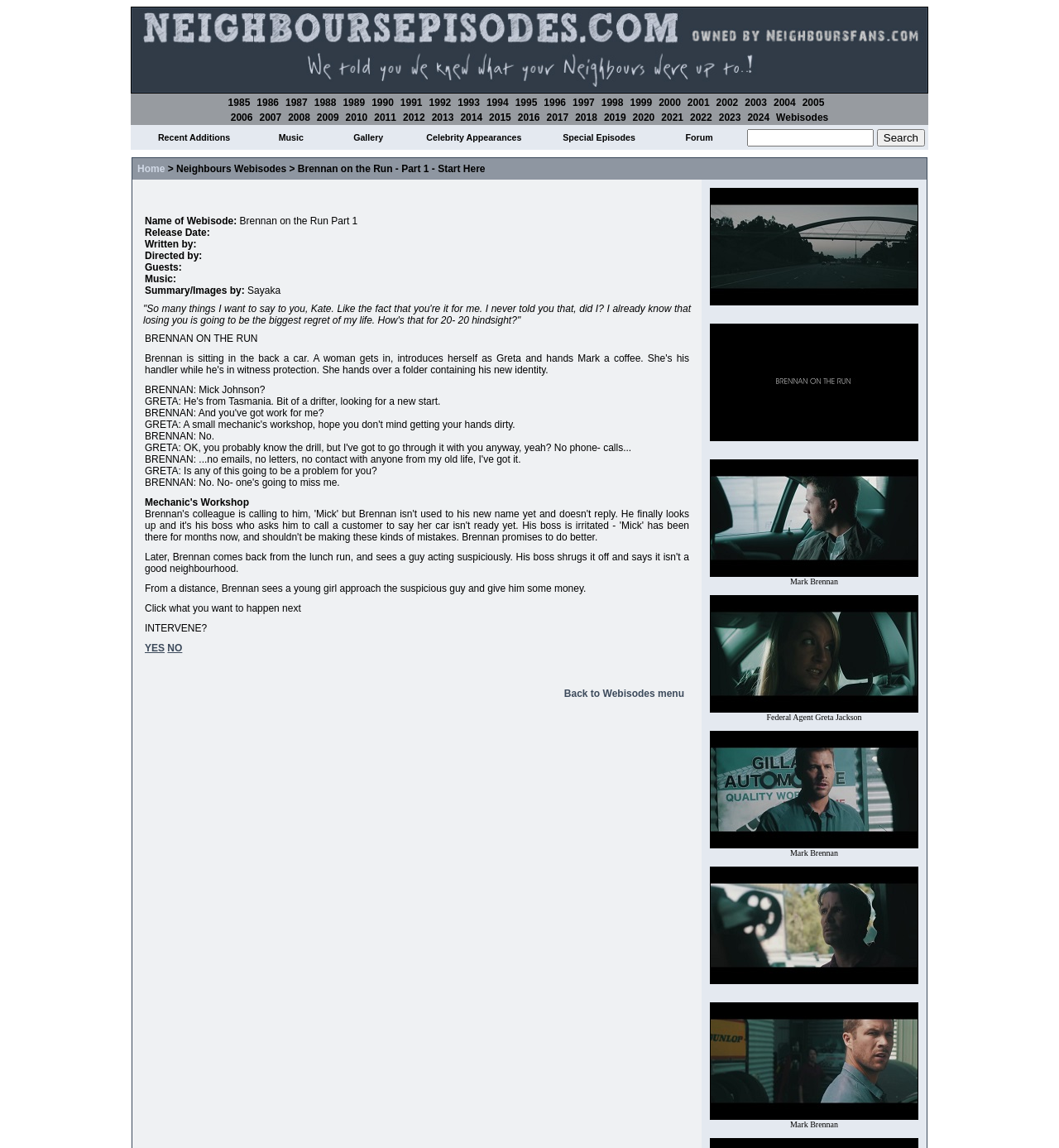Please provide a comprehensive response to the question below by analyzing the image: 
What type of content is available in the 'Gallery' section?

Based on the webpage structure and the label 'Gallery', it is likely that the 'Gallery' section contains images, possibly related to Neighbours episodes or characters.